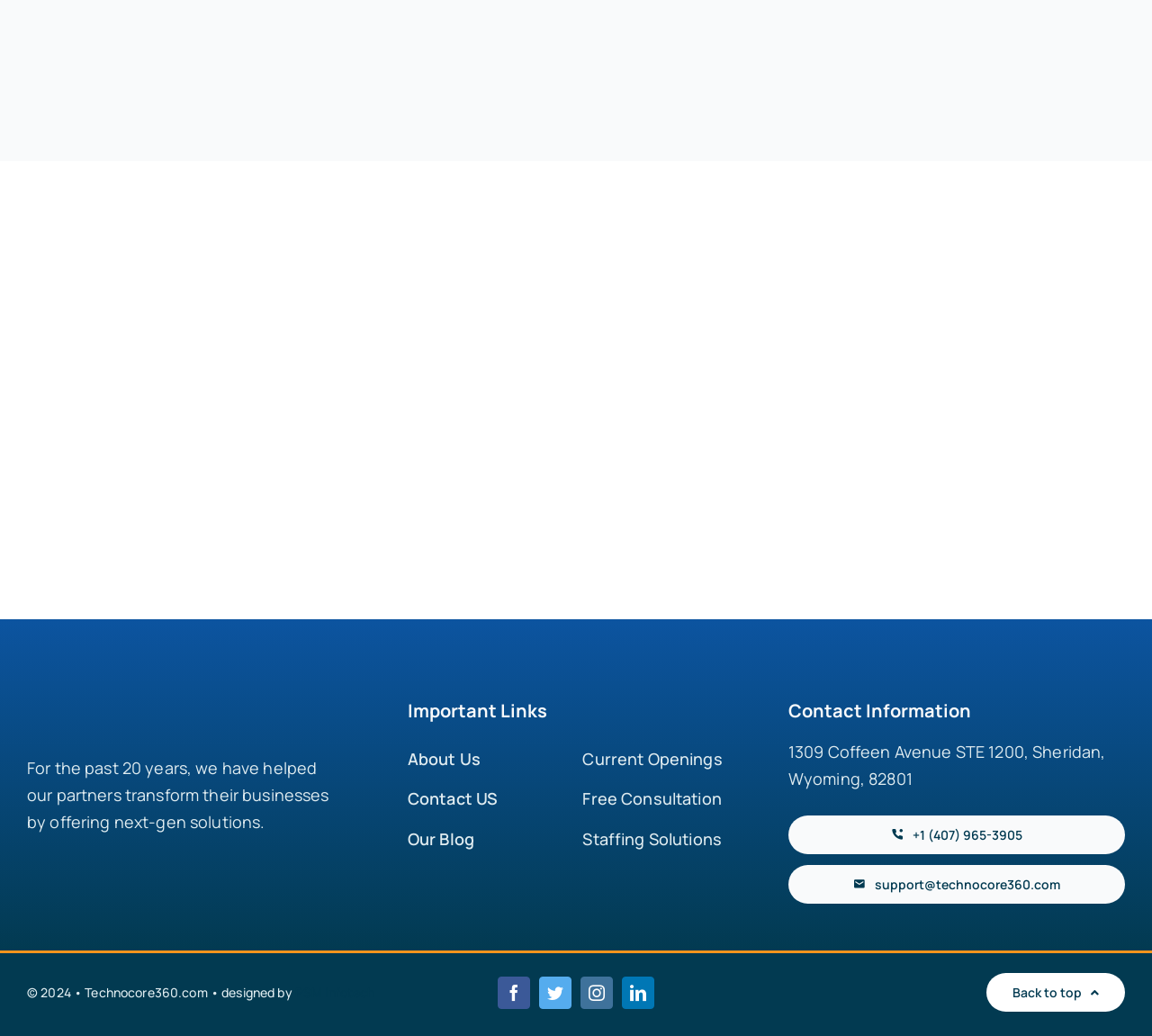Provide the bounding box coordinates of the HTML element this sentence describes: "aria-label="linkedin"". The bounding box coordinates consist of four float numbers between 0 and 1, i.e., [left, top, right, bottom].

[0.54, 0.942, 0.568, 0.974]